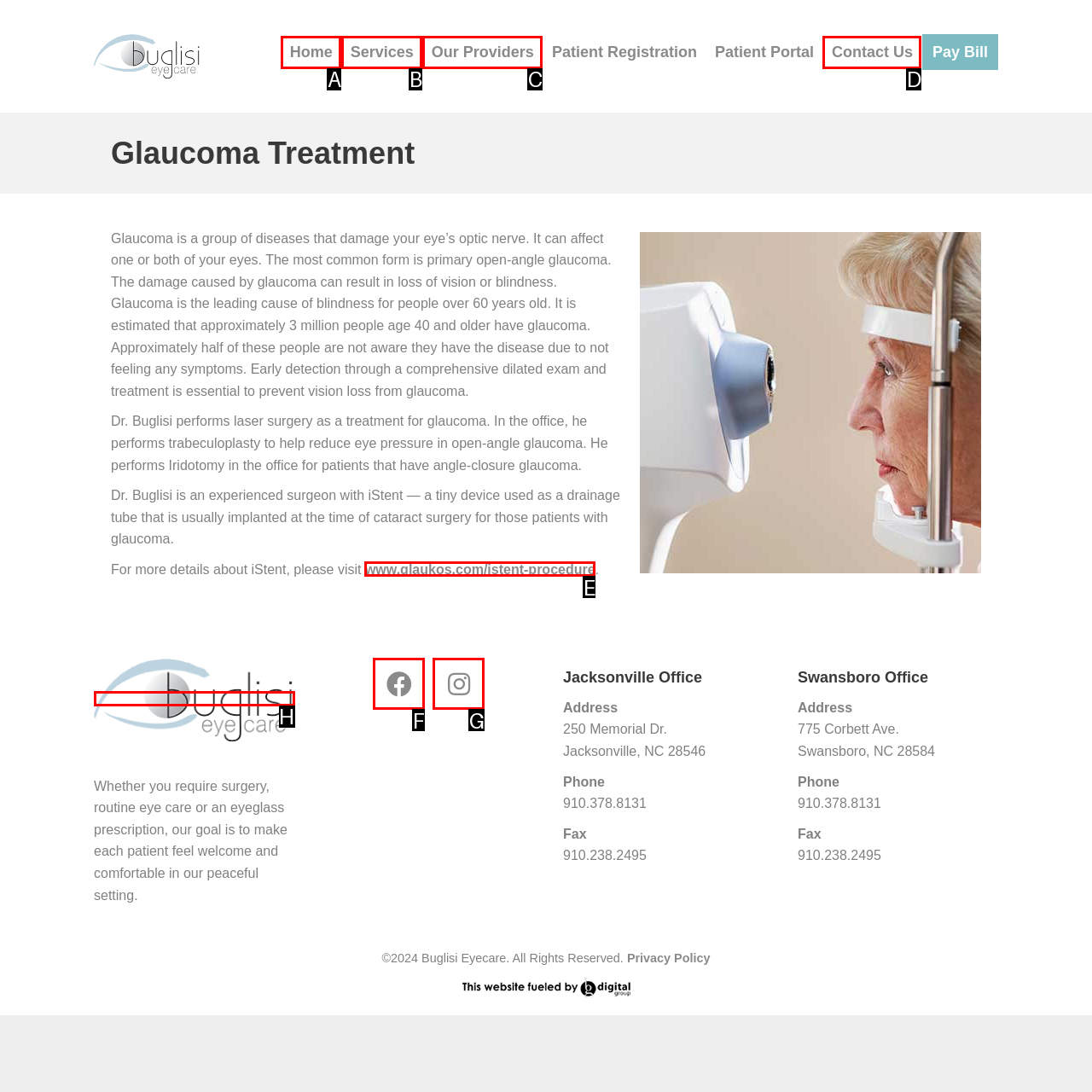Using the given description: Home, identify the HTML element that corresponds best. Answer with the letter of the correct option from the available choices.

A